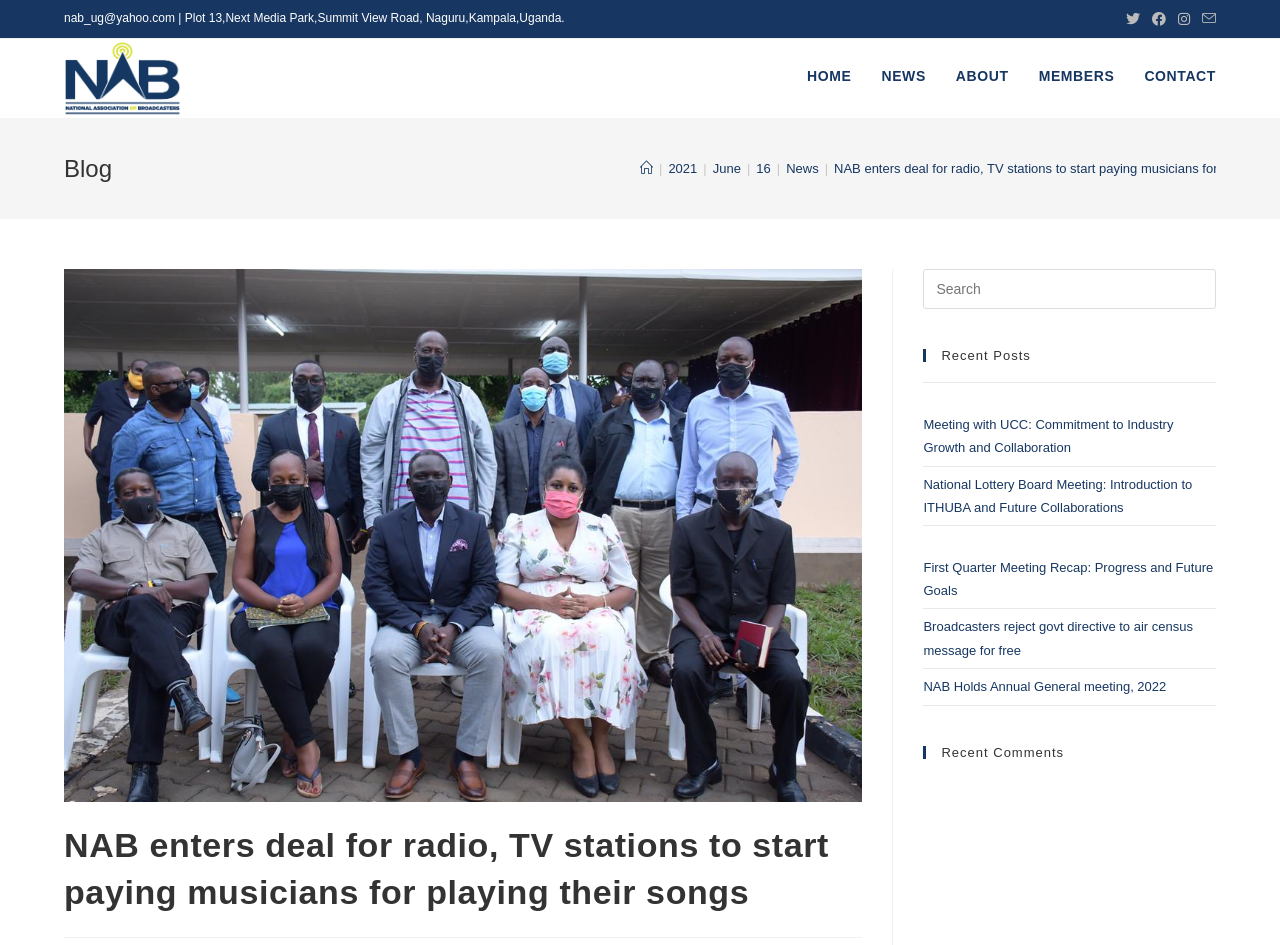What is the title of the main article on the webpage?
Answer the question with a single word or phrase derived from the image.

NAB enters deal for radio, TV stations to start paying musicians for playing their songs